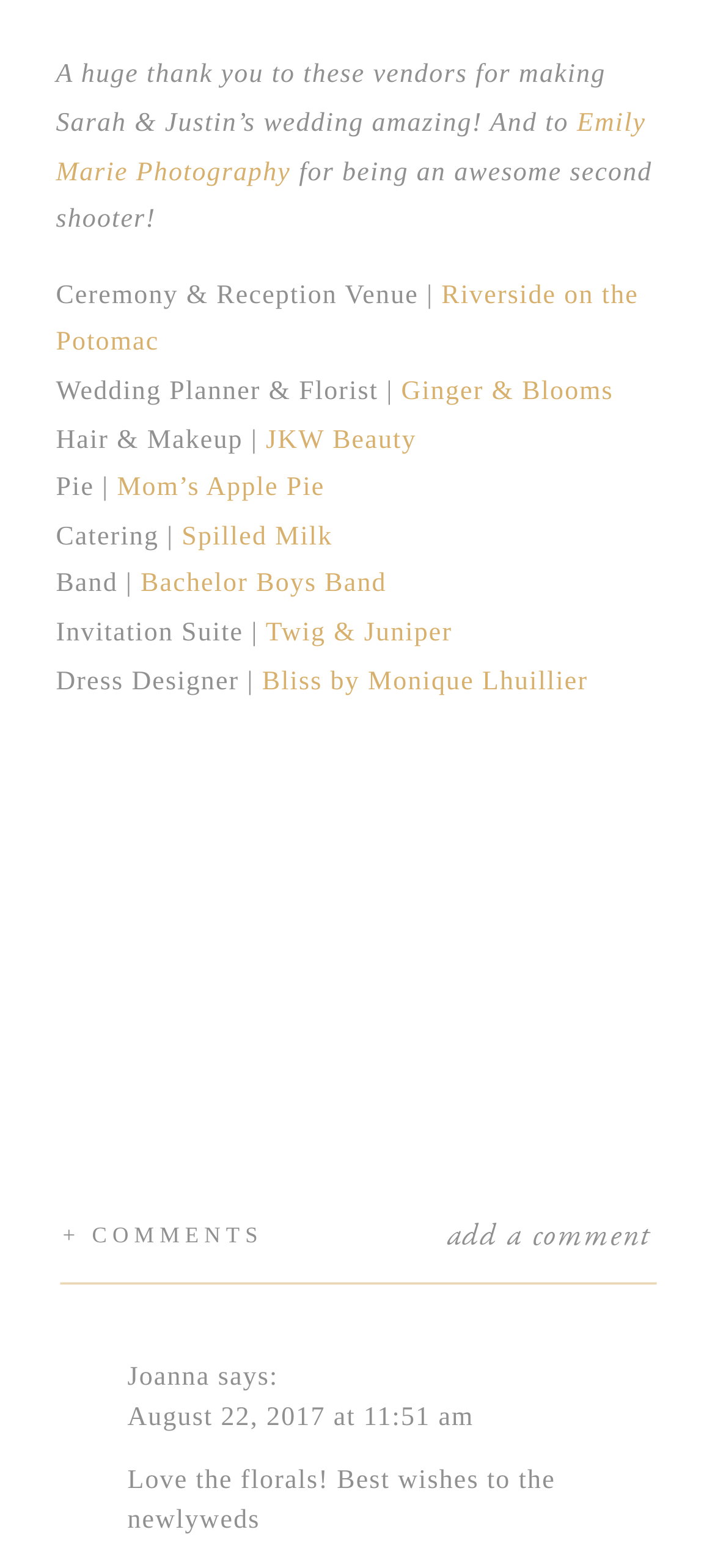Given the element description, predict the bounding box coordinates in the format (top-left x, top-left y, bottom-right x, bottom-right y). Make sure all values are between 0 and 1. Here is the element description: Bliss by Monique Lhuillier

[0.366, 0.424, 0.822, 0.444]